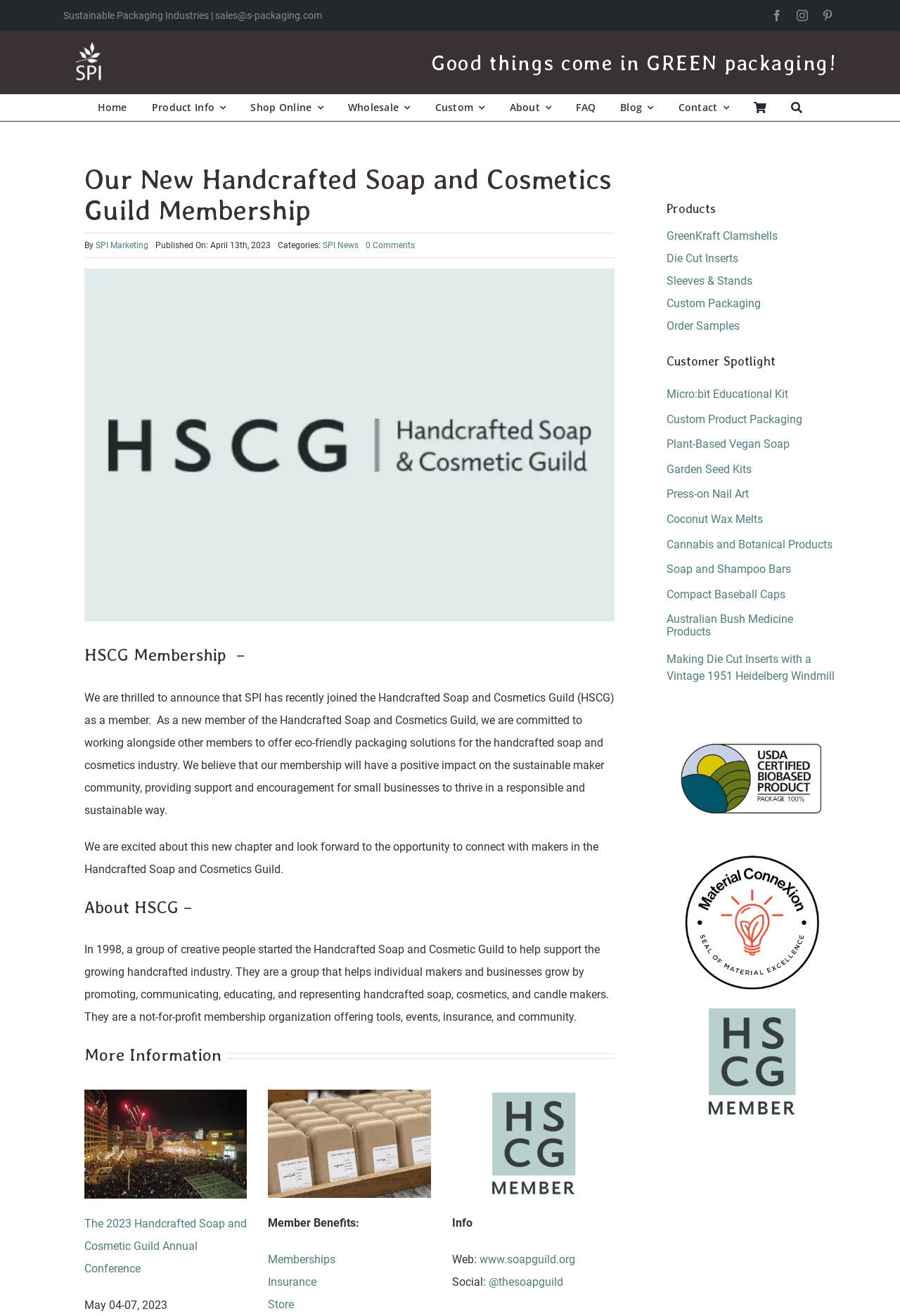Please determine the bounding box coordinates of the element's region to click for the following instruction: "View the 'Handcrafted Soap and Cosmetics Guild Membership' image".

[0.094, 0.204, 0.683, 0.472]